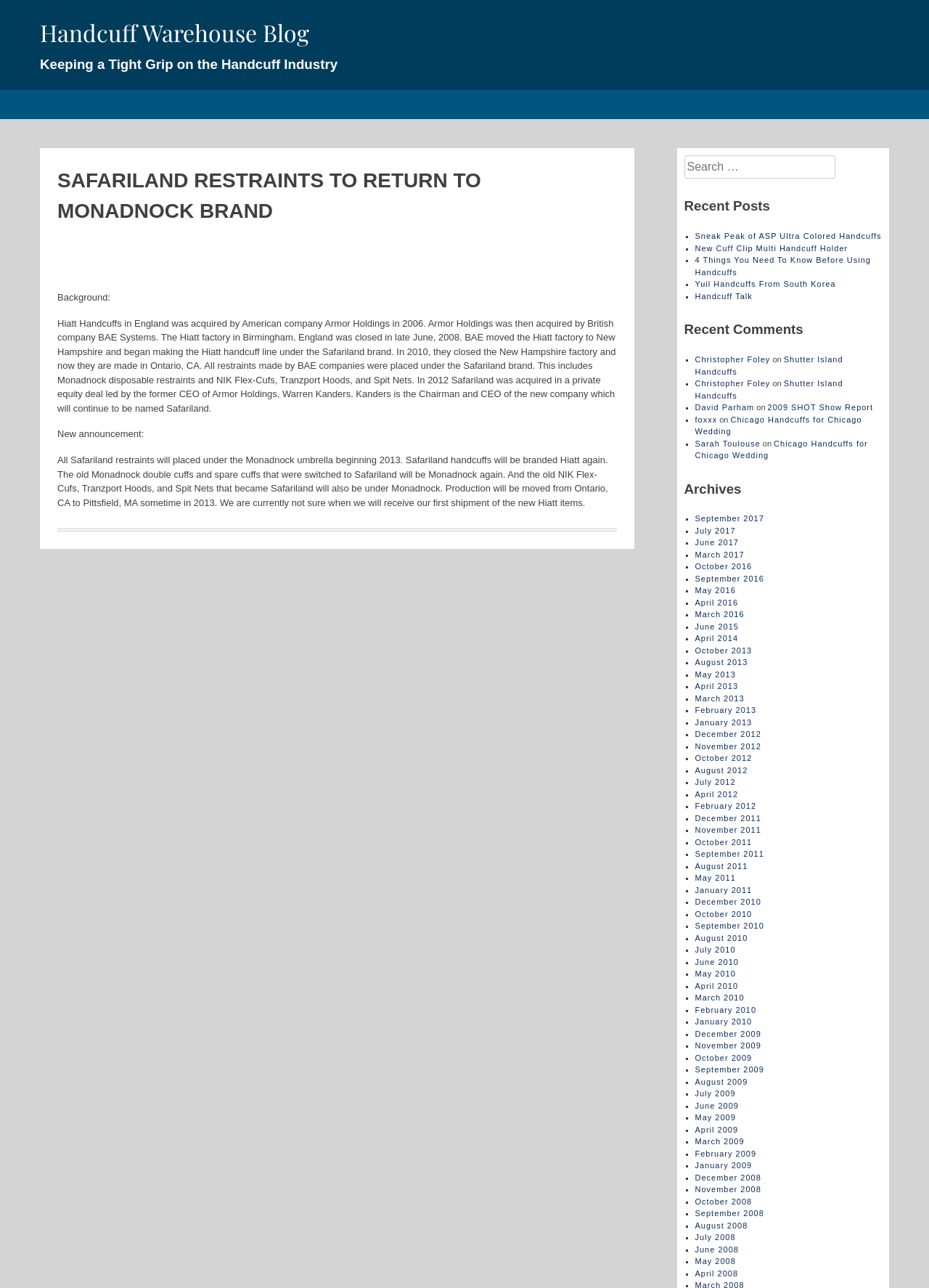Where will the production of Hiatt items be moved to?
Craft a detailed and extensive response to the question.

The article states that 'Production will be moved from Ontario, CA to Pittsfield, MA sometime in 2013.' This implies that the production of Hiatt items will be moved to Pittsfield, MA.